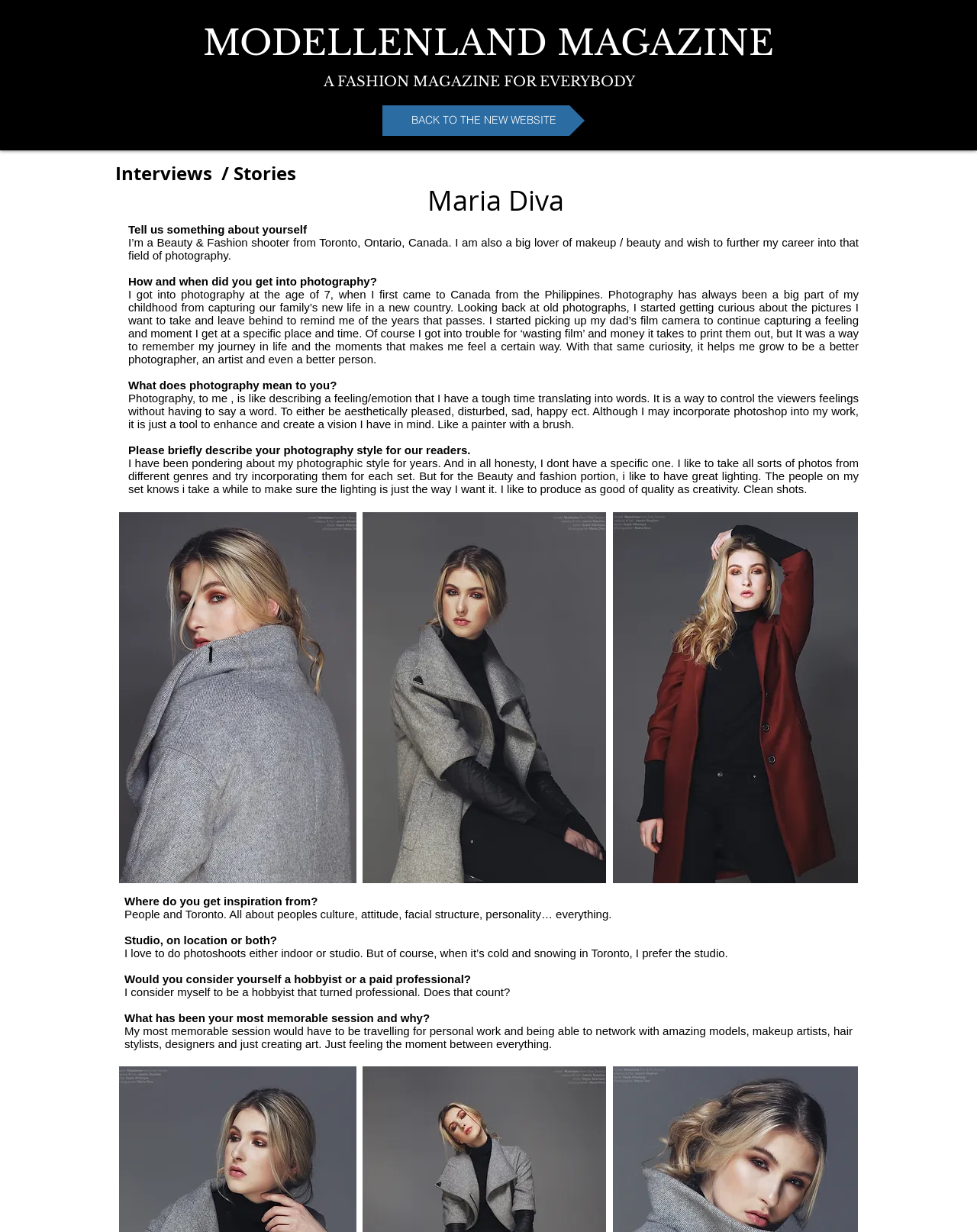Please give a succinct answer to the question in one word or phrase:
What is Maria Diva's profession?

Beauty & Fashion shooter